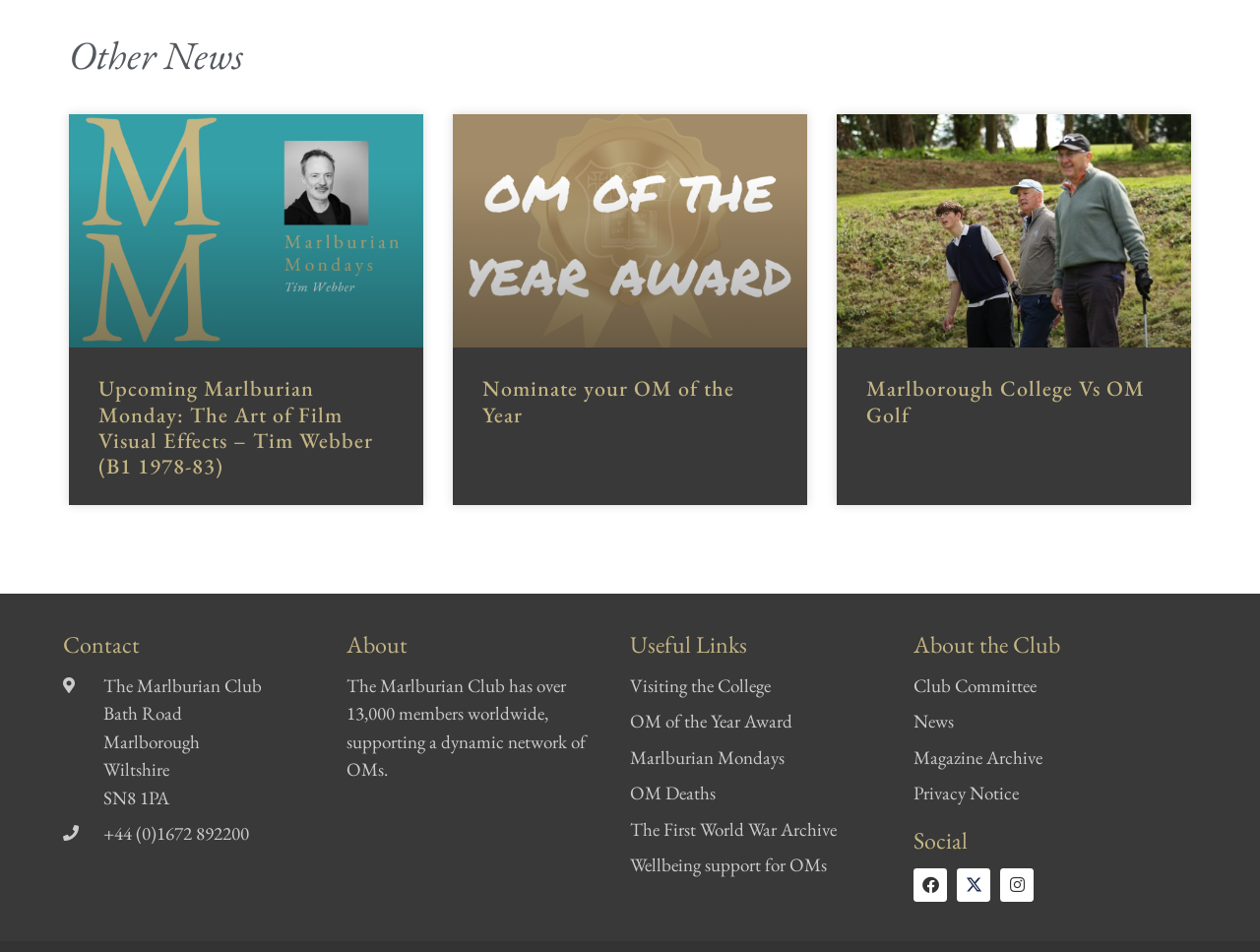Kindly determine the bounding box coordinates of the area that needs to be clicked to fulfill this instruction: "Contact the Marlburian Club".

[0.05, 0.665, 0.275, 0.69]